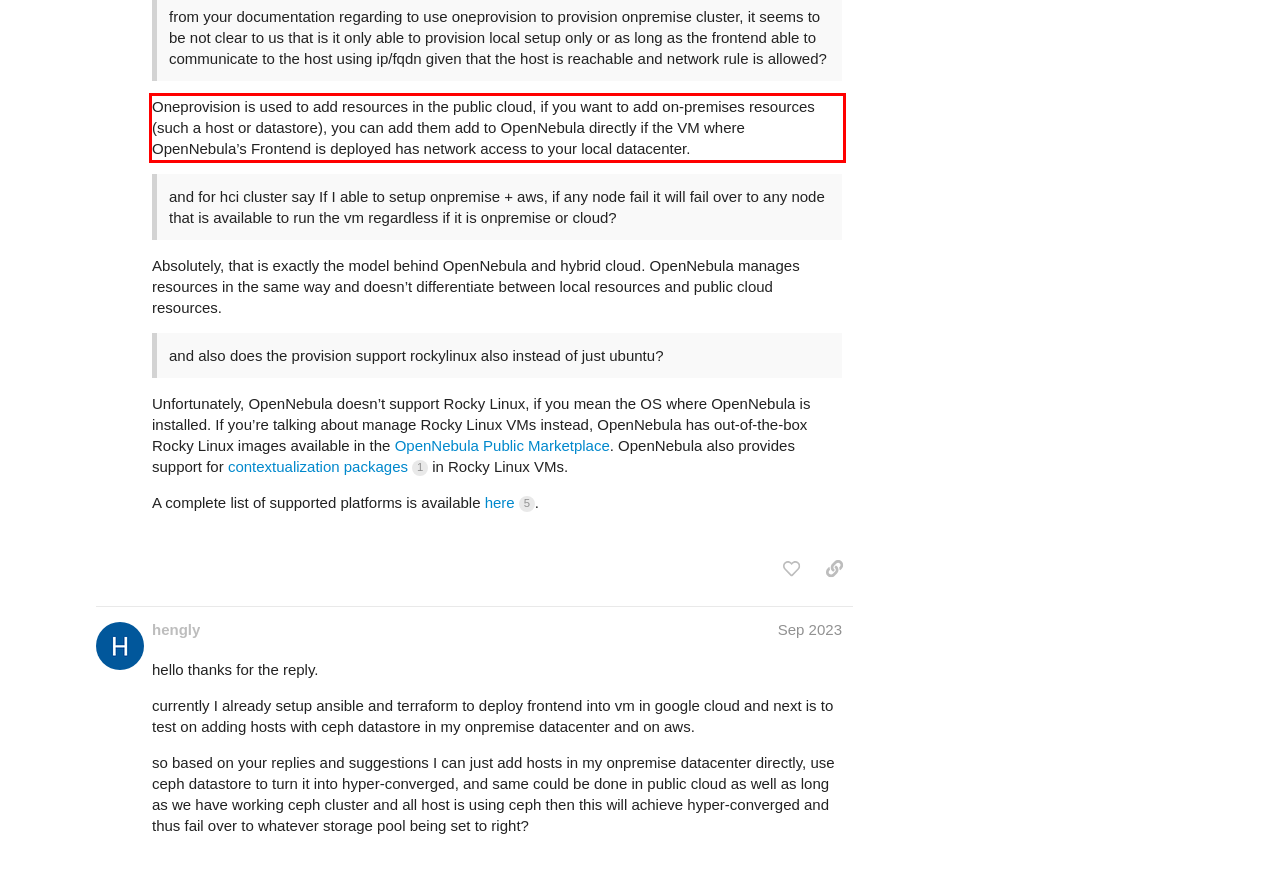You have a screenshot with a red rectangle around a UI element. Recognize and extract the text within this red bounding box using OCR.

Oneprovision is used to add resources in the public cloud, if you want to add on-premises resources (such a host or datastore), you can add them add to OpenNebula directly if the VM where OpenNebula’s Frontend is deployed has network access to your local datacenter.